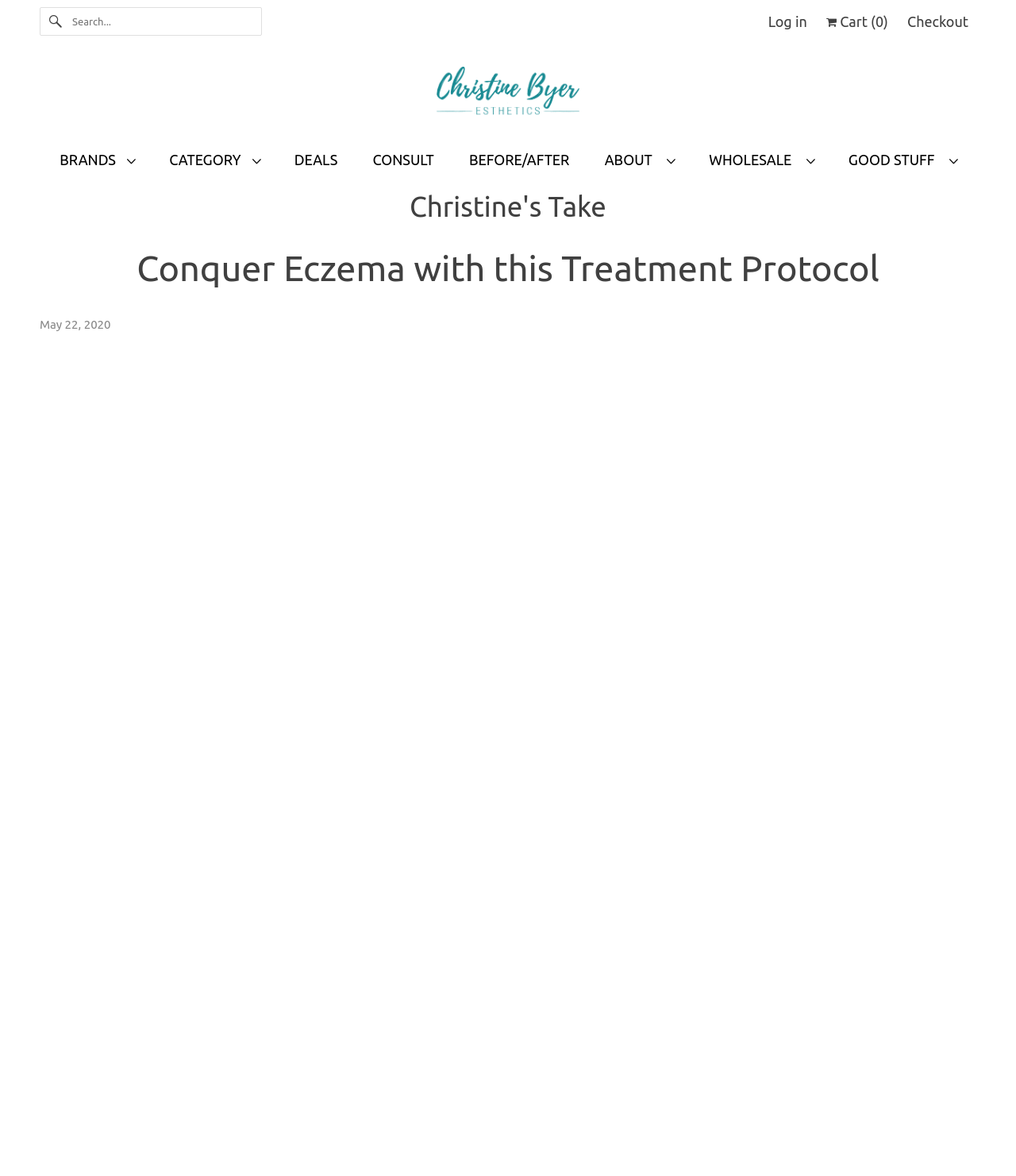Please answer the following question using a single word or phrase: 
How many items are in the cart?

0